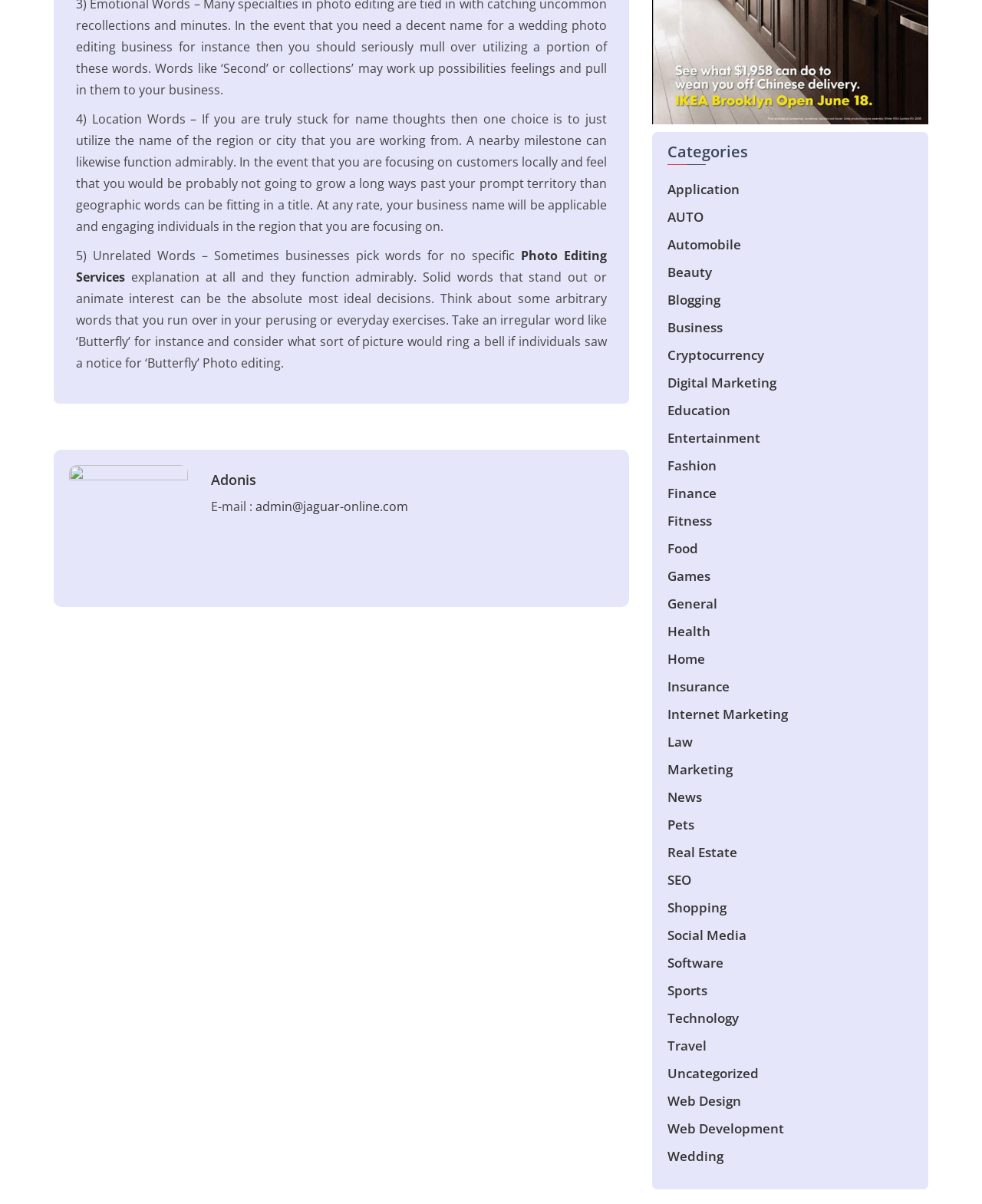Point out the bounding box coordinates of the section to click in order to follow this instruction: "Explore the article 'Elevate Your Style with Kanye West Clothing'".

None